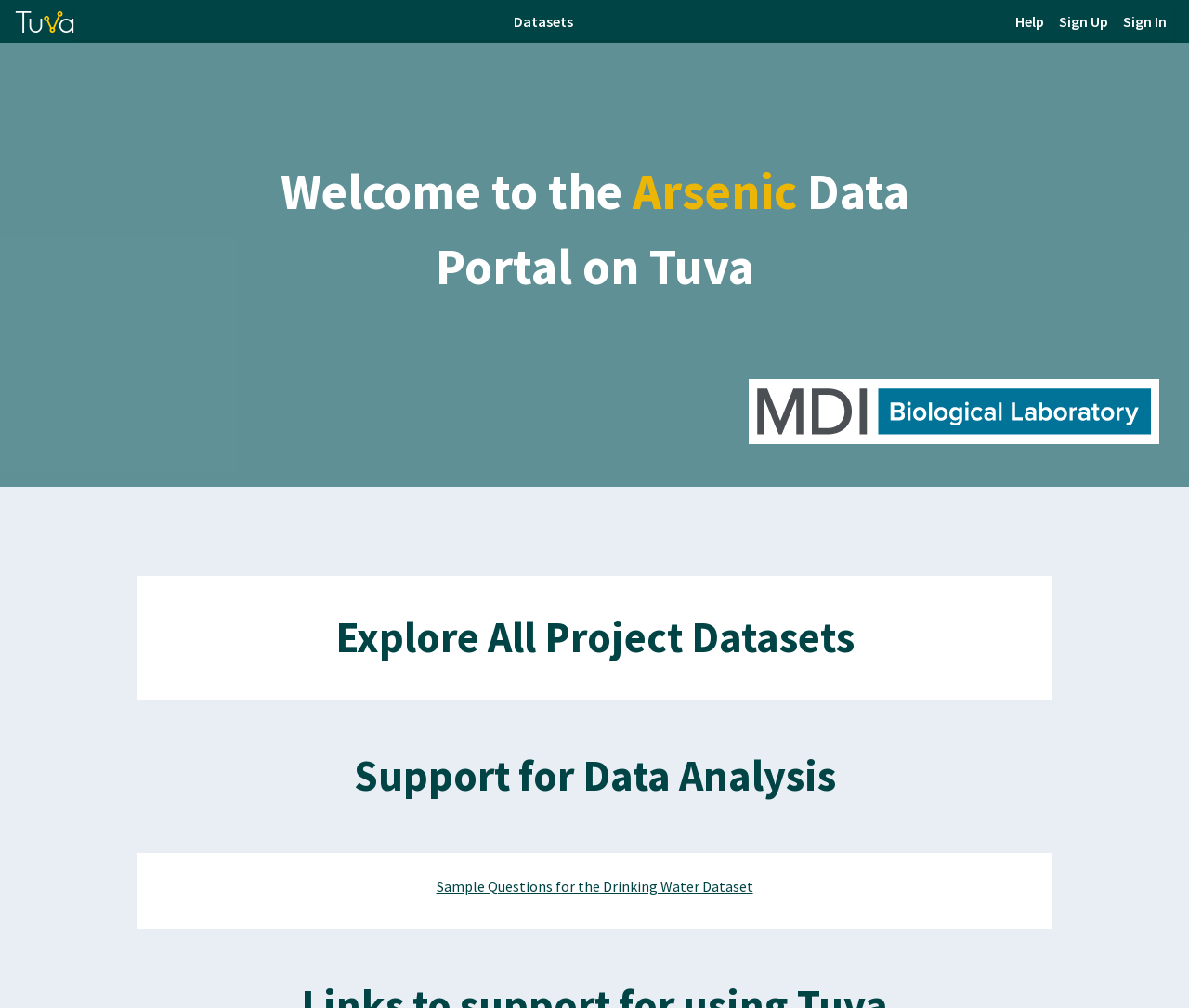Utilize the information from the image to answer the question in detail:
What type of support is offered on the portal?

The portal offers support for data analysis, as indicated by the 'Support for Data Analysis' heading. This suggests that the portal provides resources or tools to help users analyze data, possibly related to arsenic in Tuva.